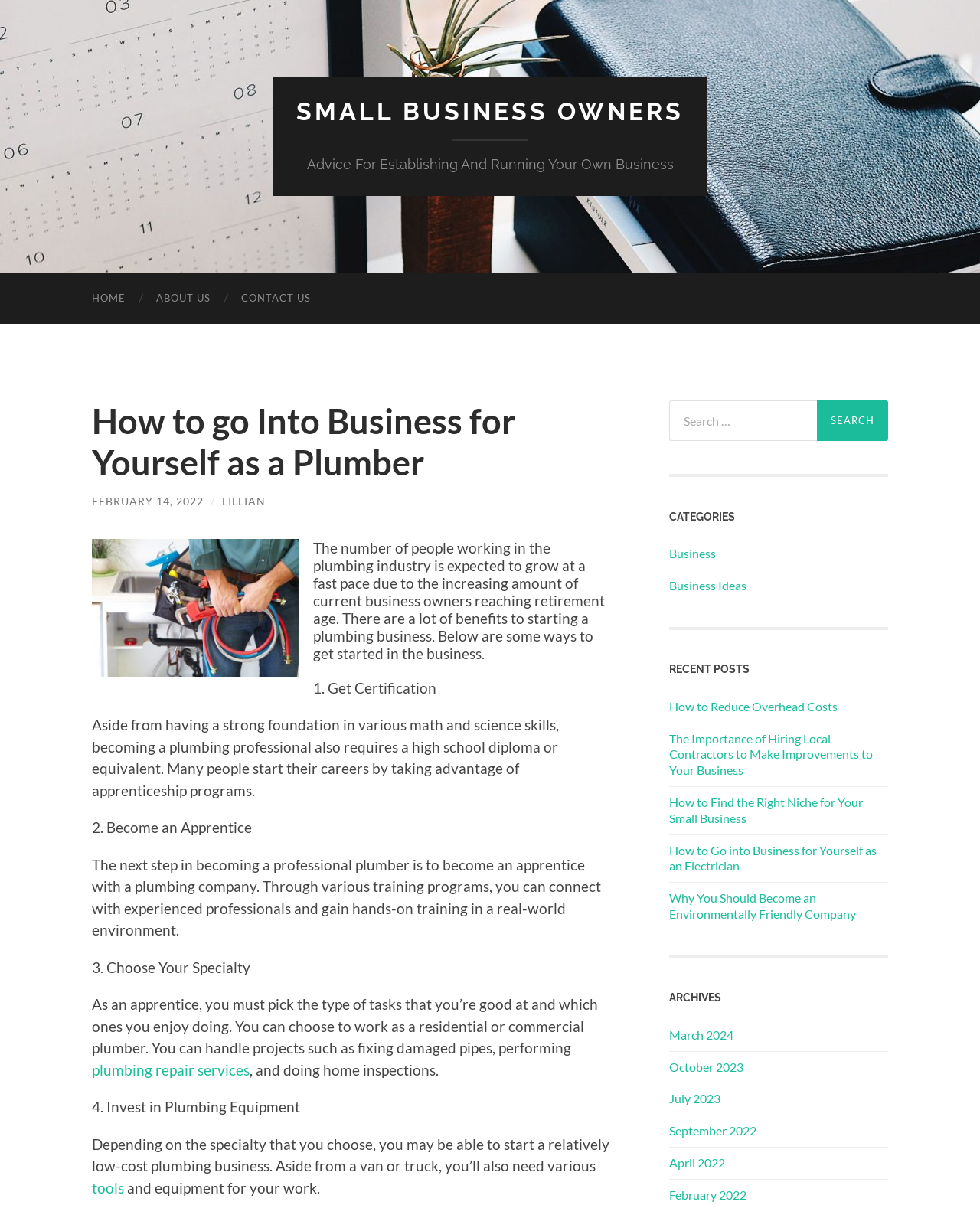Please find the top heading of the webpage and generate its text.

How to go Into Business for Yourself as a Plumber